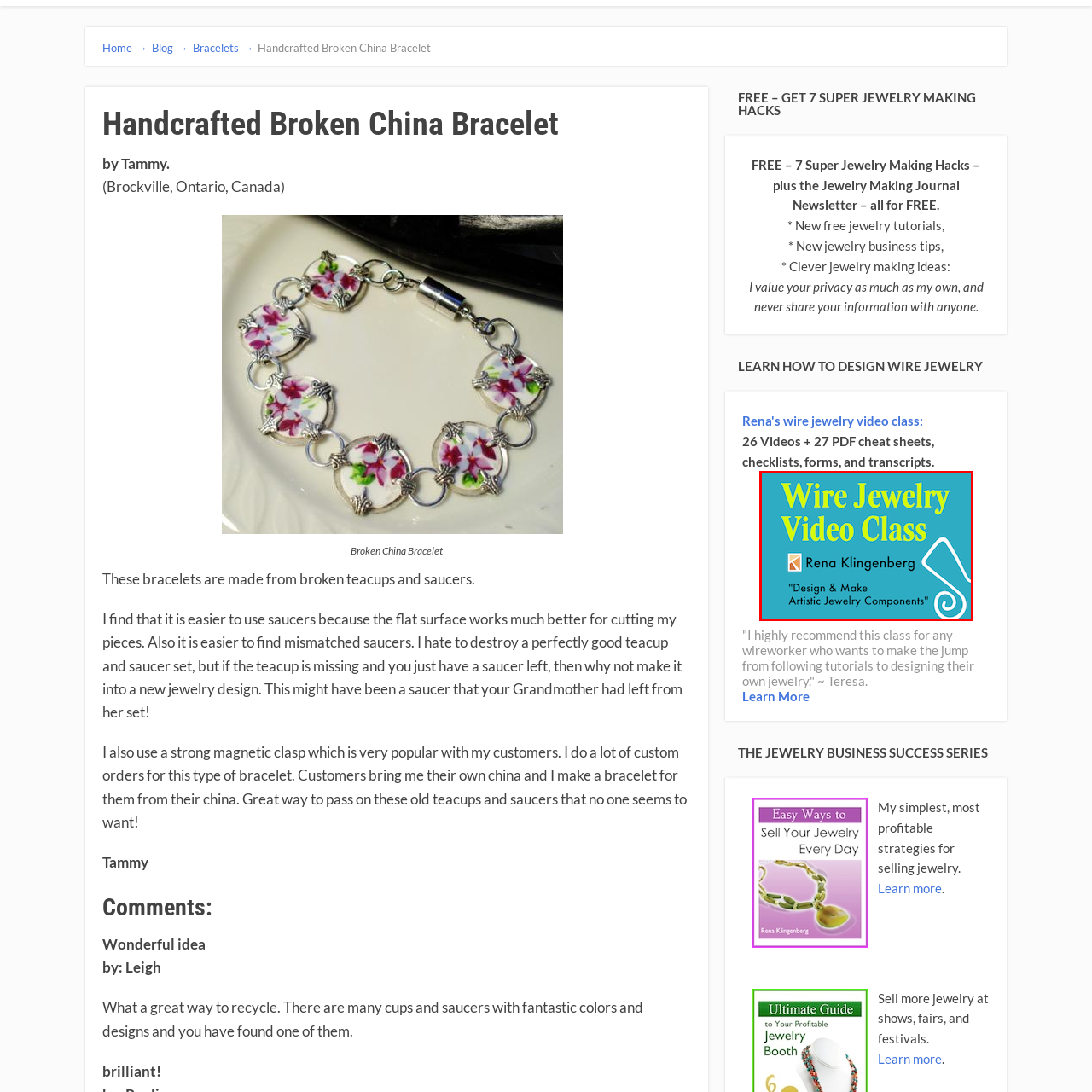What is the focus of the video class?
Consider the details within the red bounding box and provide a thorough answer to the question.

The video class focuses on teaching participants how to design and create artistic jewelry components using wire, catering to both beginners and those looking to enhance their wire jewelry skills.